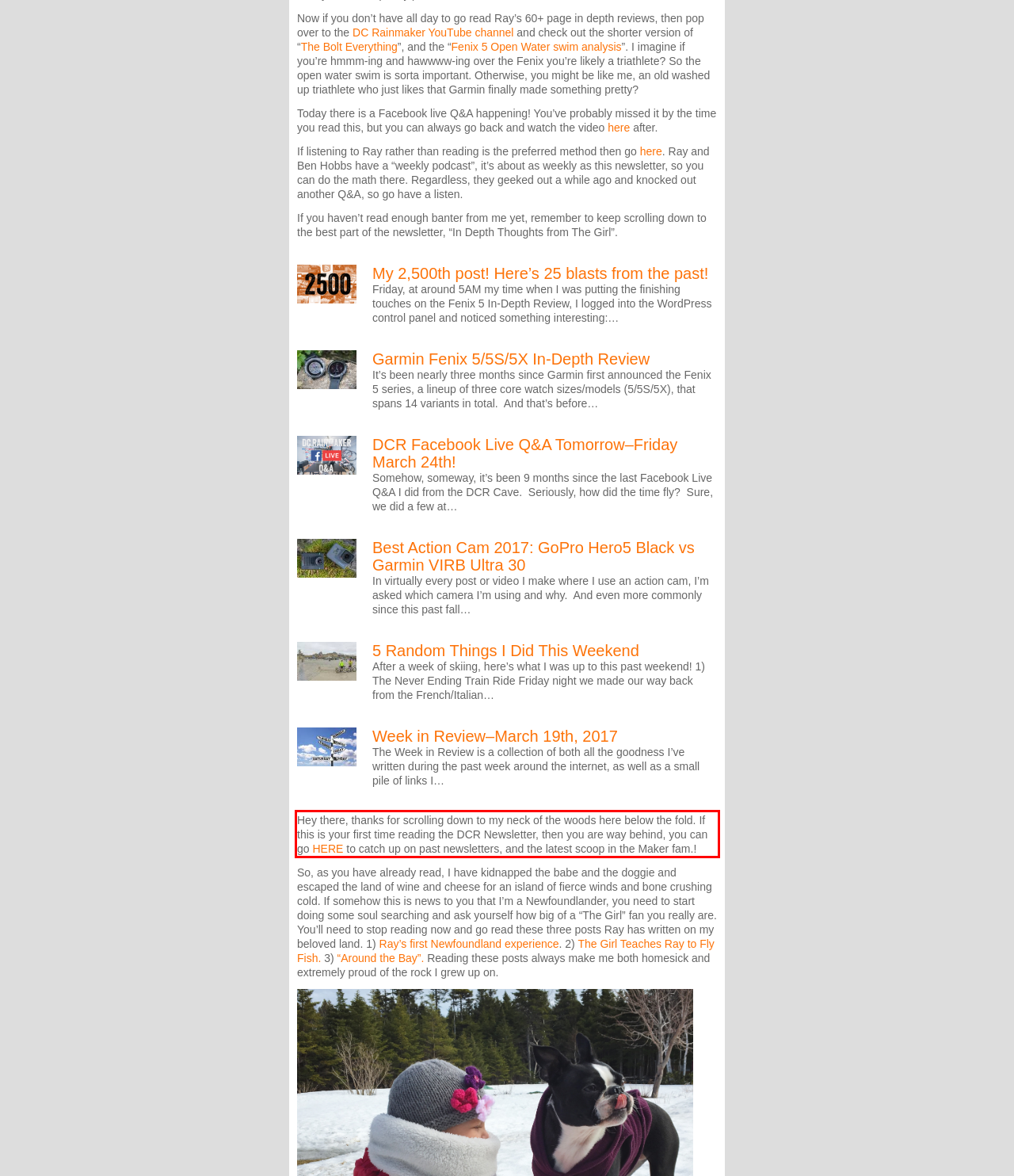The screenshot you have been given contains a UI element surrounded by a red rectangle. Use OCR to read and extract the text inside this red rectangle.

Hey there, thanks for scrolling down to my neck of the woods here below the fold. If this is your first time reading the DCR Newsletter, then you are way behind, you can go HERE to catch up on past newsletters, and the latest scoop in the Maker fam.!